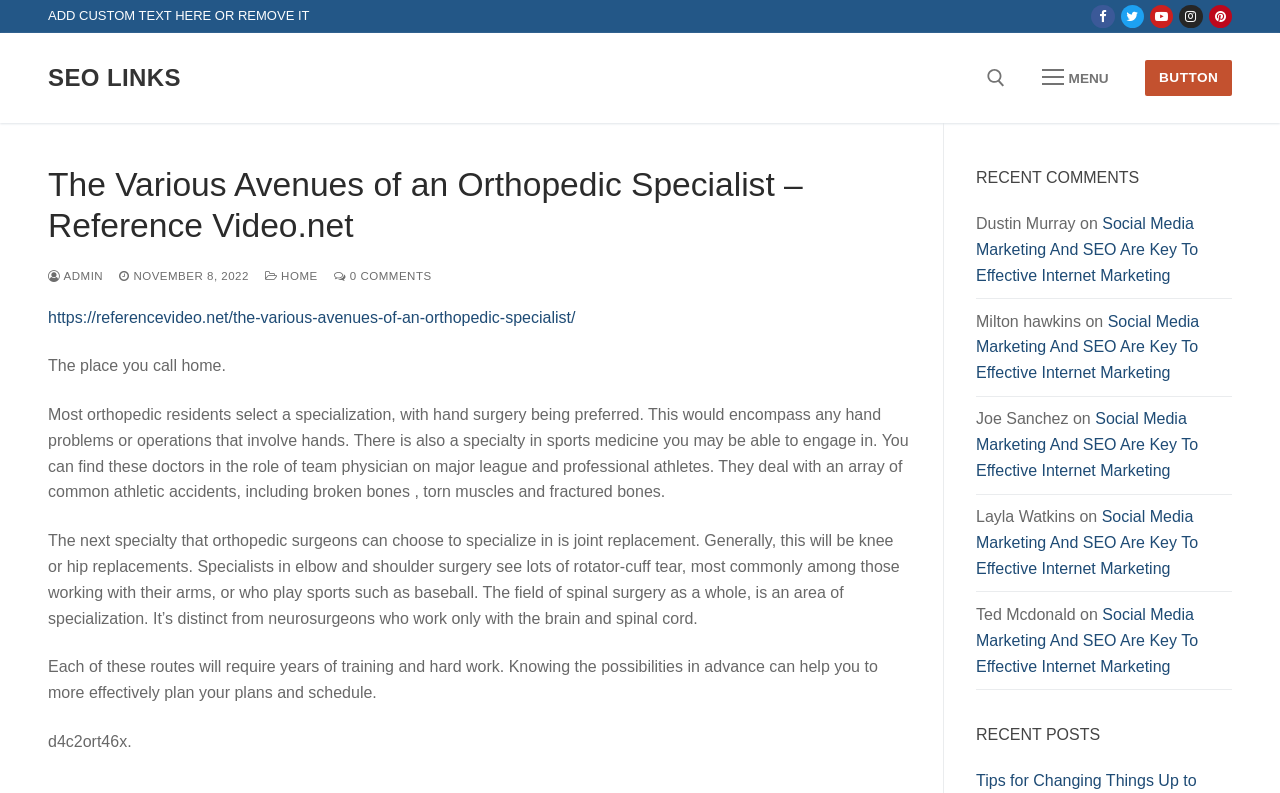Determine the bounding box coordinates of the clickable element to achieve the following action: 'Open the menu'. Provide the coordinates as four float values between 0 and 1, formatted as [left, top, right, bottom].

[0.798, 0.072, 0.882, 0.125]